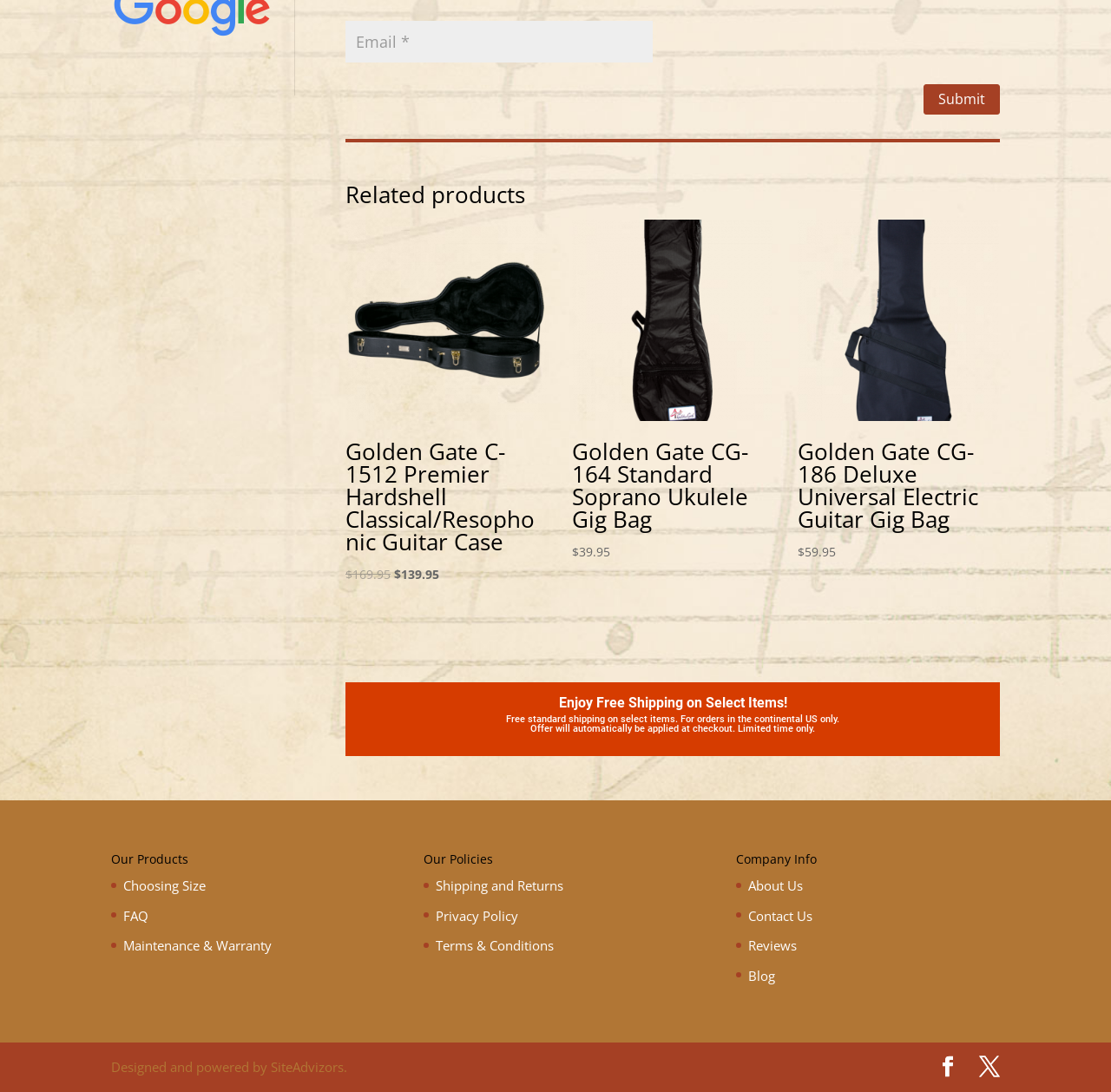Predict the bounding box coordinates of the area that should be clicked to accomplish the following instruction: "Contact Us". The bounding box coordinates should consist of four float numbers between 0 and 1, i.e., [left, top, right, bottom].

[0.674, 0.83, 0.731, 0.846]